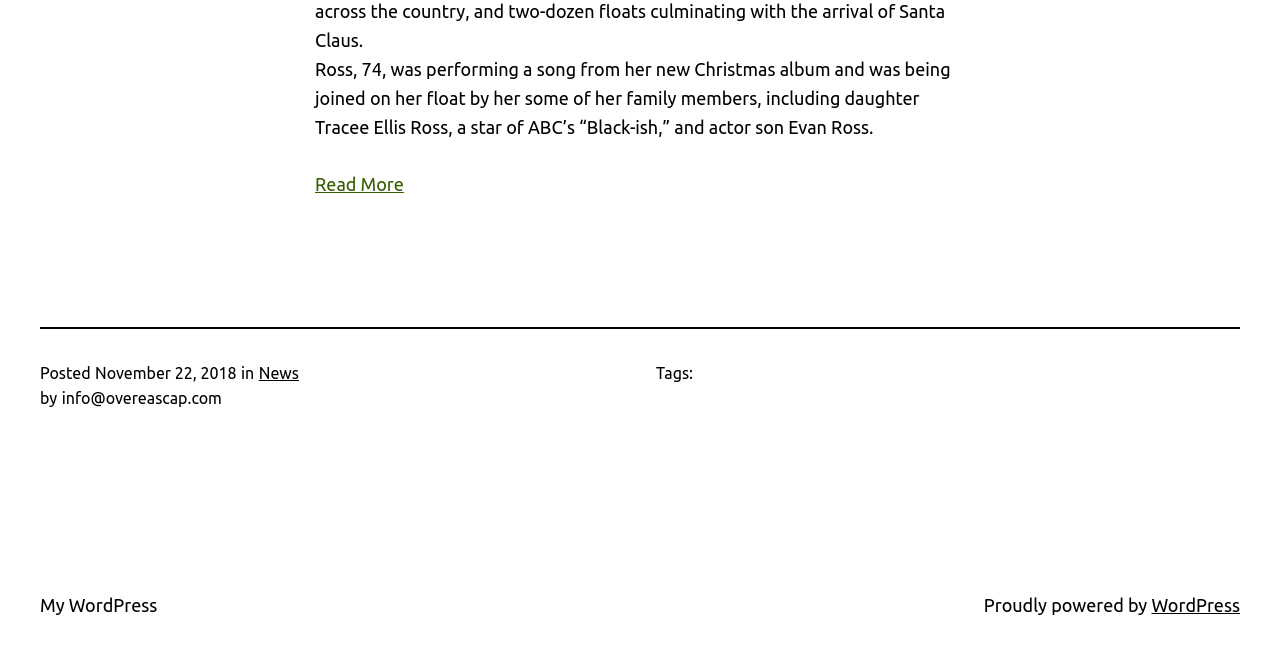What is the email address of the author?
Examine the image closely and answer the question with as much detail as possible.

The answer can be found in the StaticText element with the OCR text 'info@overeascap.com' which is located below the 'by' StaticText element.